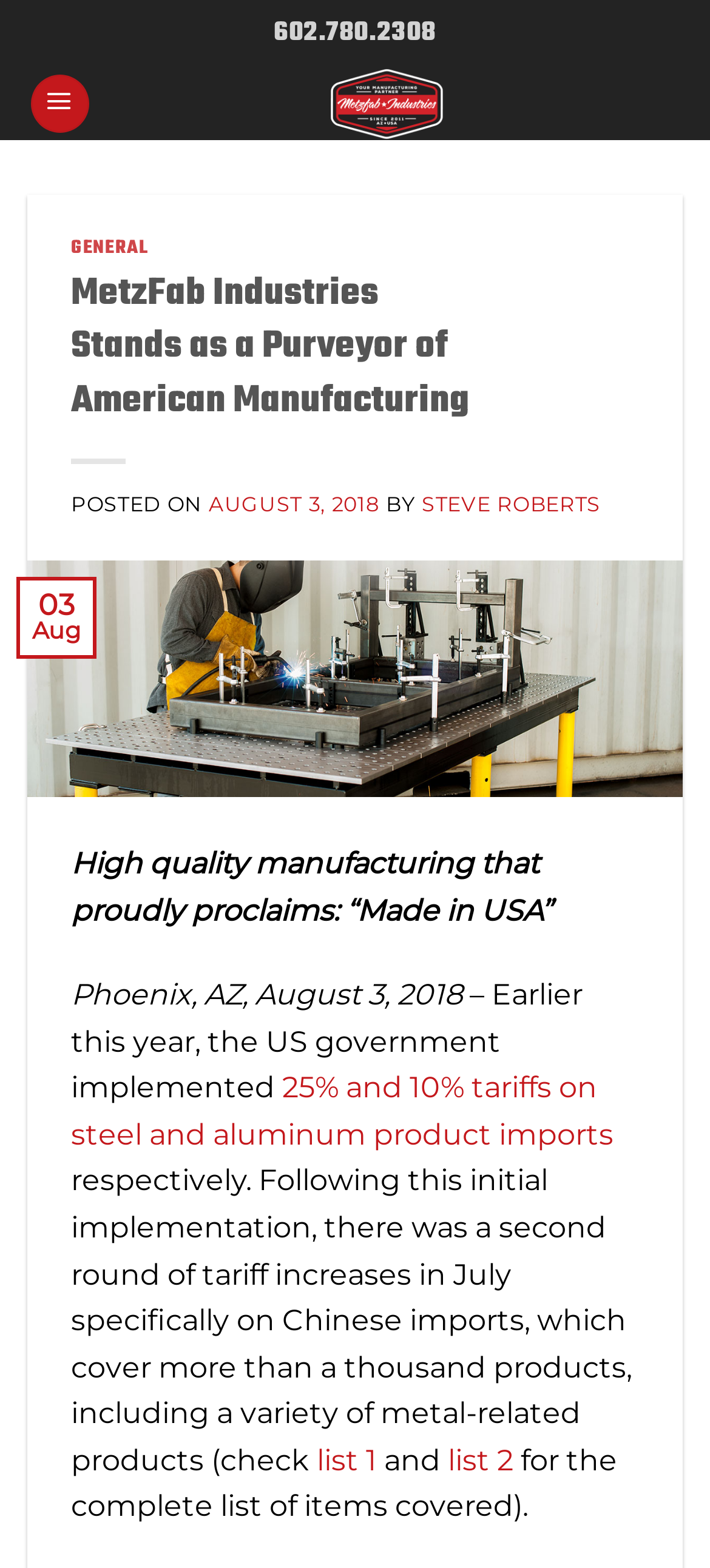Find the bounding box coordinates for the element described here: "list 2".

[0.631, 0.92, 0.723, 0.942]